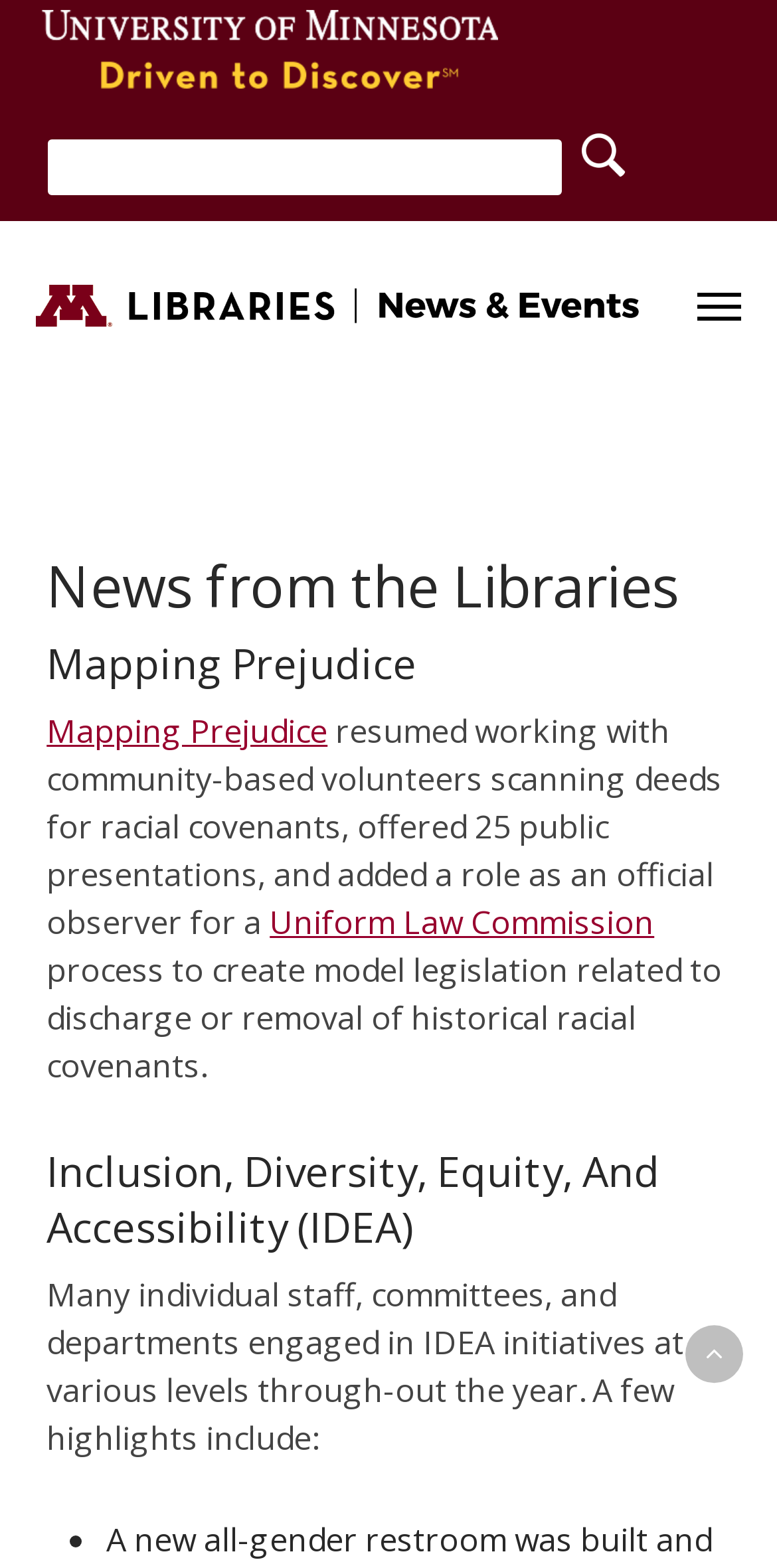Determine the bounding box coordinates for the area that should be clicked to carry out the following instruction: "Read about Mapping Prejudice".

[0.06, 0.405, 0.94, 0.441]